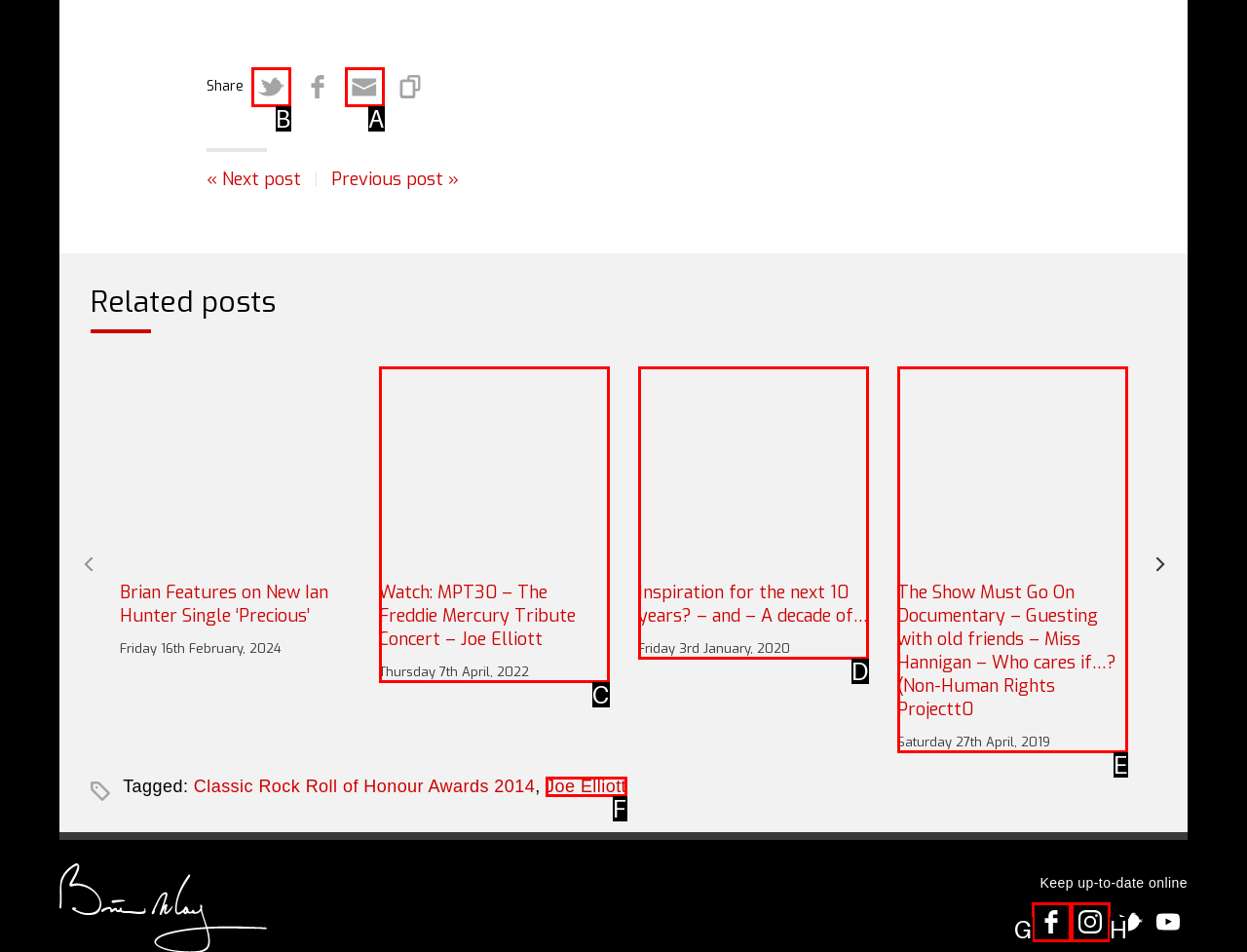Tell me the letter of the correct UI element to click for this instruction: Share on Twitter. Answer with the letter only.

B